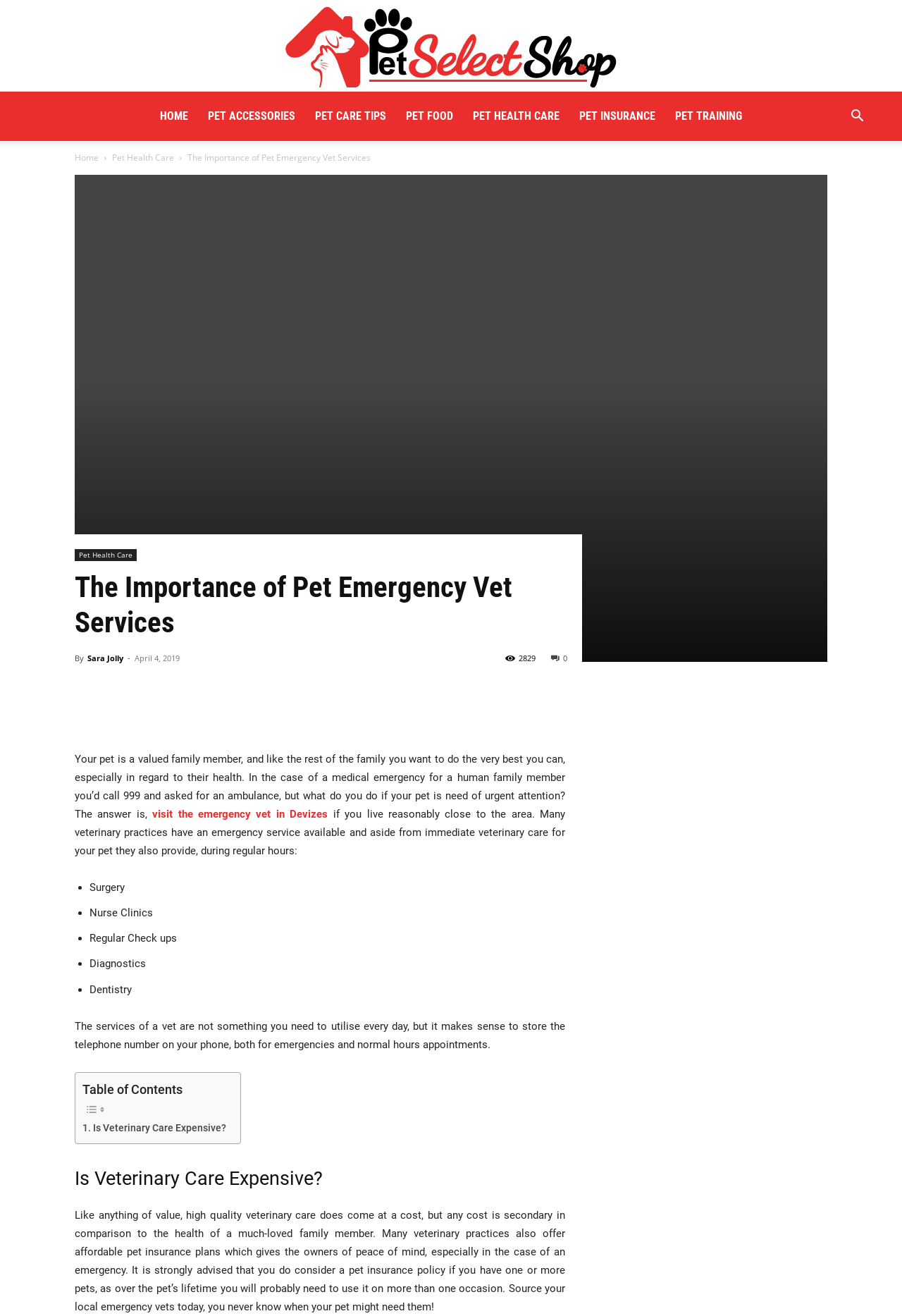Please predict the bounding box coordinates of the element's region where a click is necessary to complete the following instruction: "Read about 'Is Veterinary Care Expensive?'". The coordinates should be represented by four float numbers between 0 and 1, i.e., [left, top, right, bottom].

[0.091, 0.851, 0.251, 0.863]